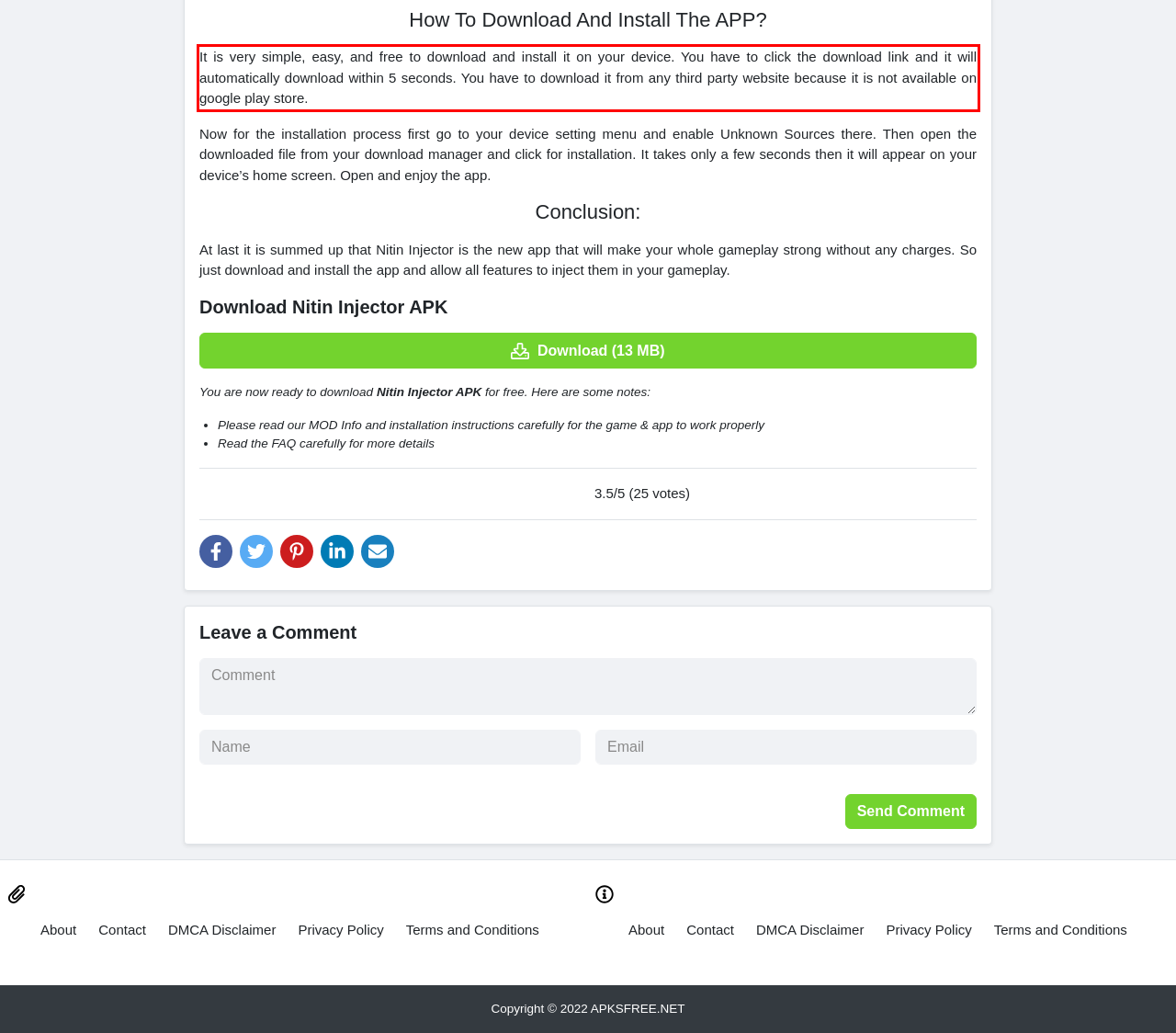Locate the red bounding box in the provided webpage screenshot and use OCR to determine the text content inside it.

It is very simple, easy, and free to download and install it on your device. You have to click the download link and it will automatically download within 5 seconds. You have to download it from any third party website because it is not available on google play store.